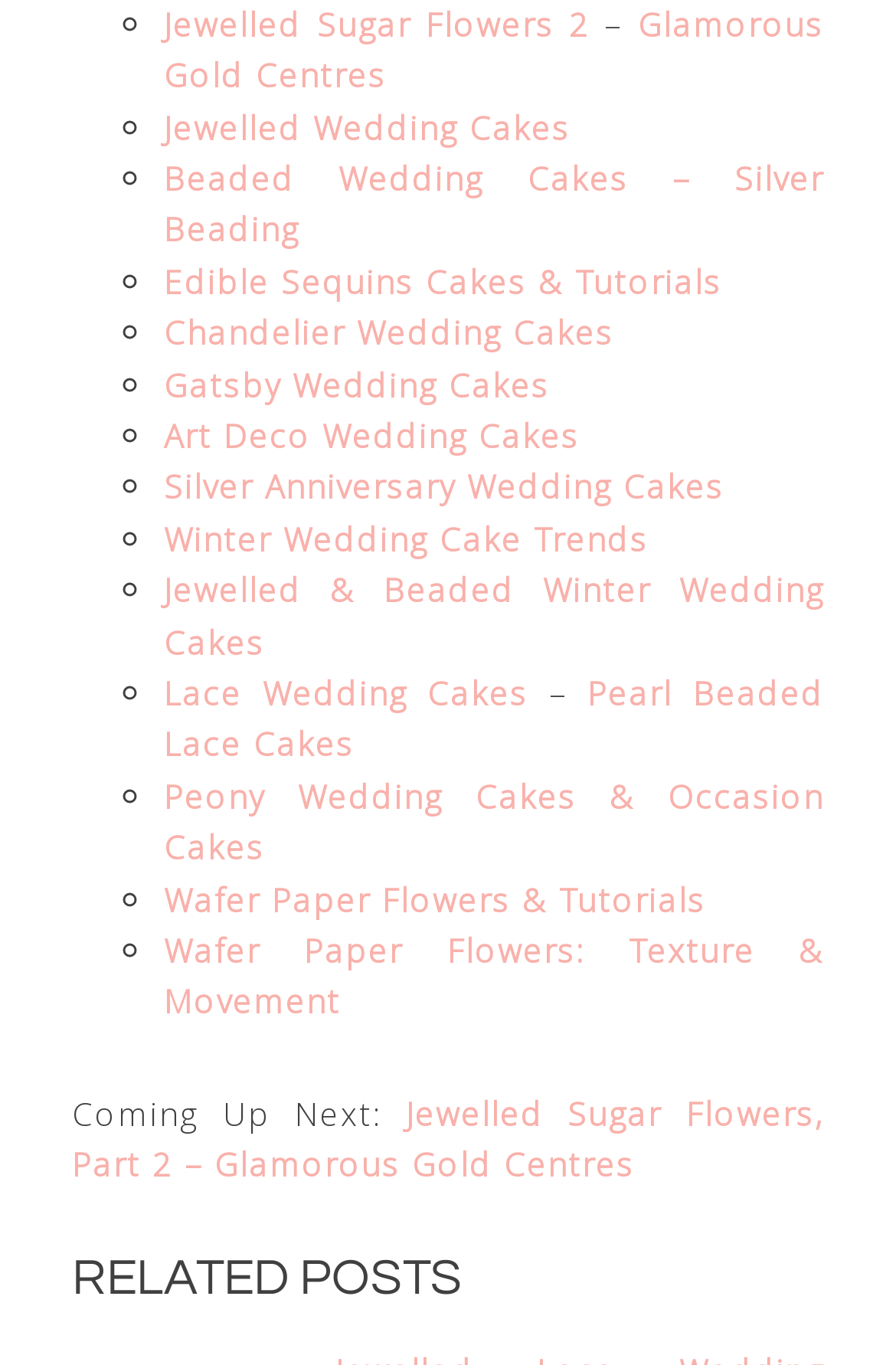How many links are on this webpage?
Please look at the screenshot and answer using one word or phrase.

24